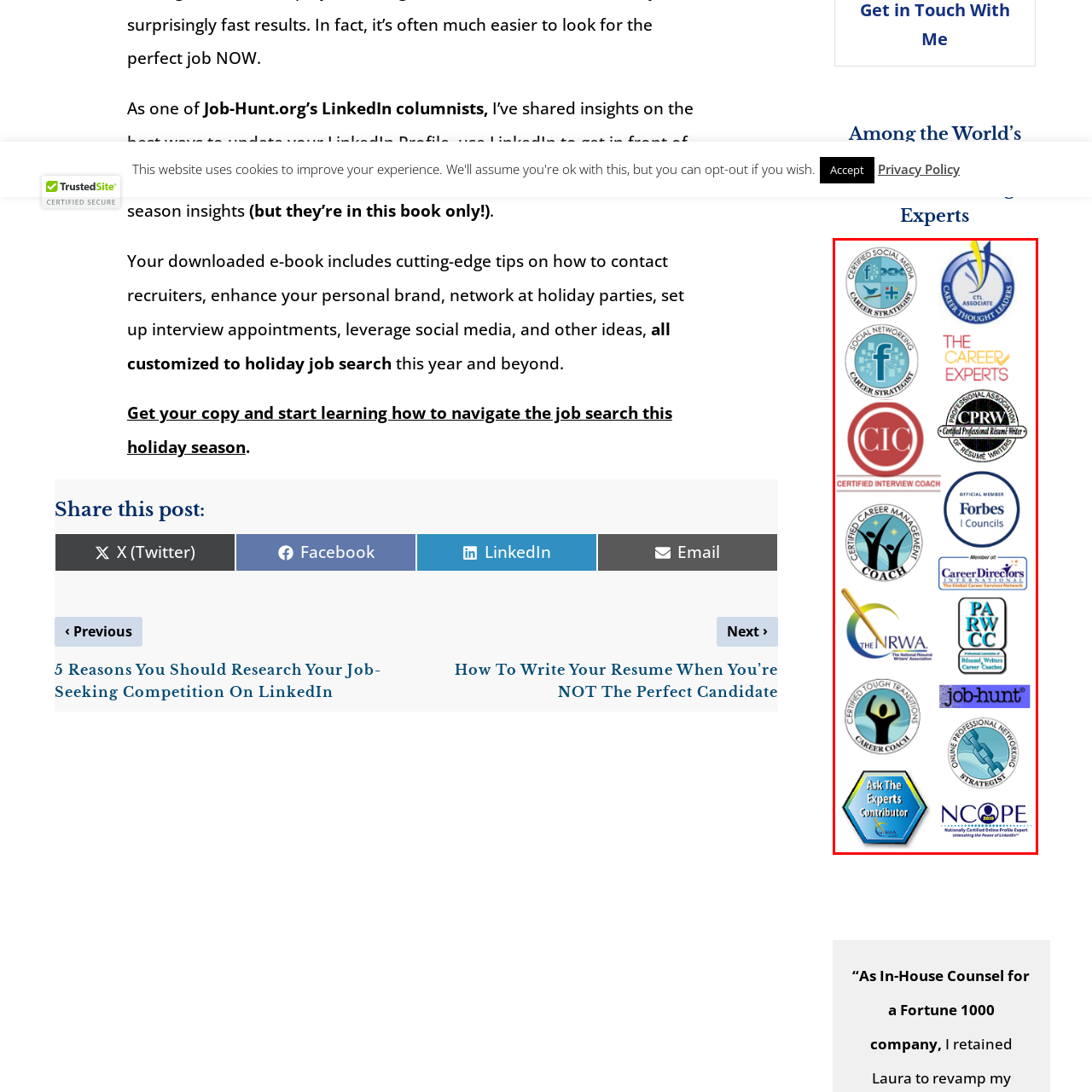Focus on the content inside the red-outlined area of the image and answer the ensuing question in detail, utilizing the information presented: What do the emblems represent?

The emblems or logos of the organizations represent a commitment to professional development and standards in the career services industry, showcasing a network of qualified professionals dedicated to assisting individuals in navigating the complexities of job searching and career advancement.